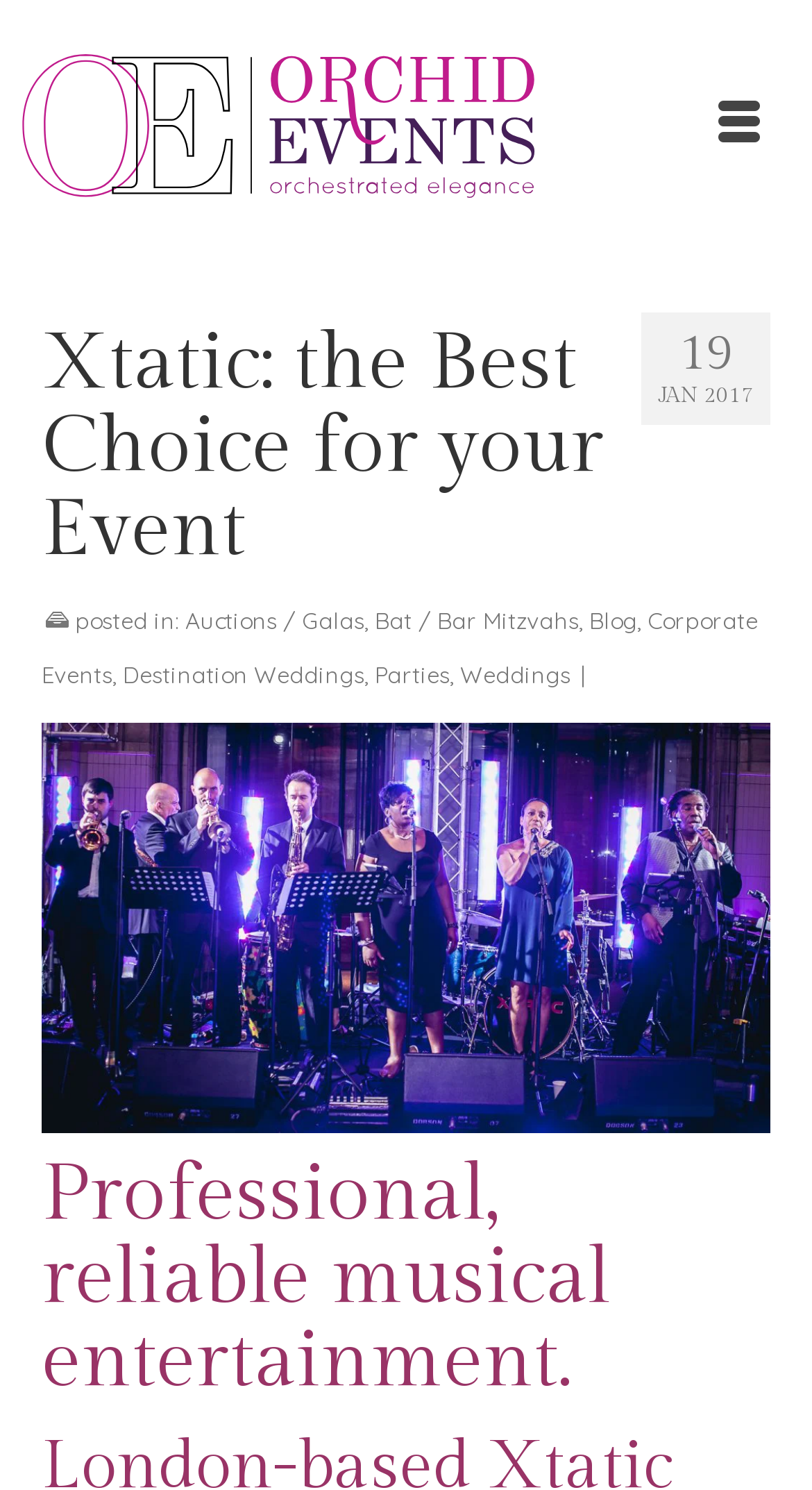What is the company name associated with the function band?
Please elaborate on the answer to the question with detailed information.

The company name 'Orchid Events' is associated with the function band Xtatic, which can be found in the root element 'Xtatic: the Best Choice for your Event - Orchid Events' and also as a link at the top of the webpage.